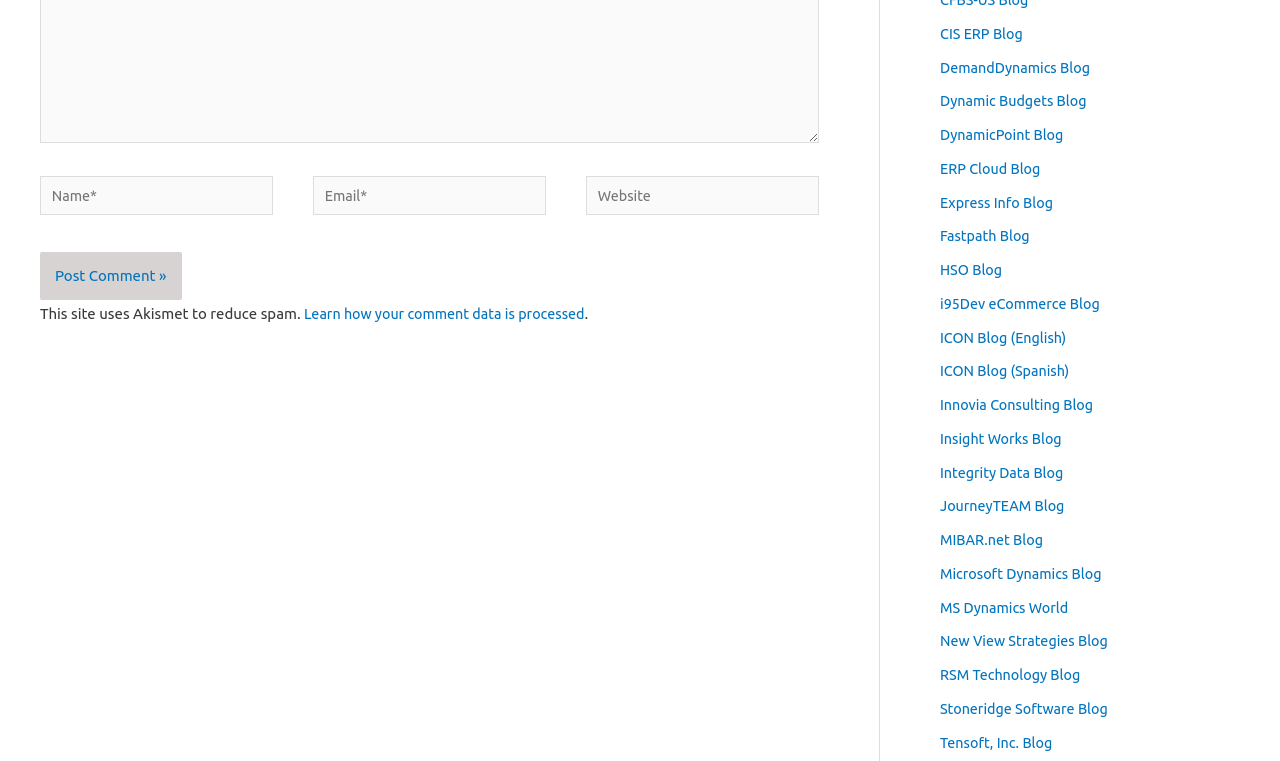Bounding box coordinates are to be given in the format (top-left x, top-left y, bottom-right x, bottom-right y). All values must be floating point numbers between 0 and 1. Provide the bounding box coordinate for the UI element described as: parent_node: Email* name="email" placeholder="Email*"

[0.245, 0.247, 0.427, 0.302]